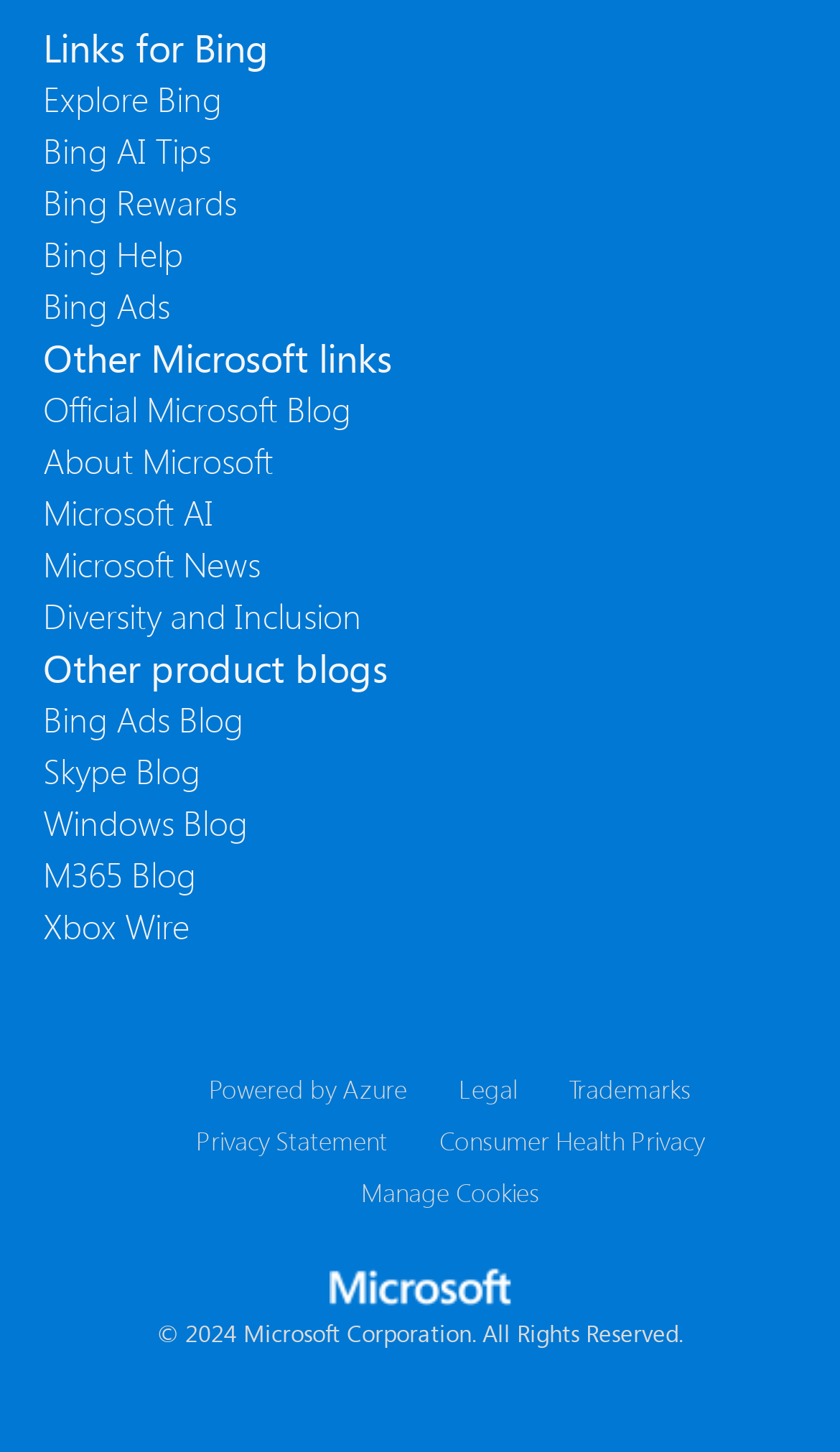Provide the bounding box coordinates of the HTML element described by the text: "Legal". The coordinates should be in the format [left, top, right, bottom] with values between 0 and 1.

[0.546, 0.737, 0.615, 0.761]